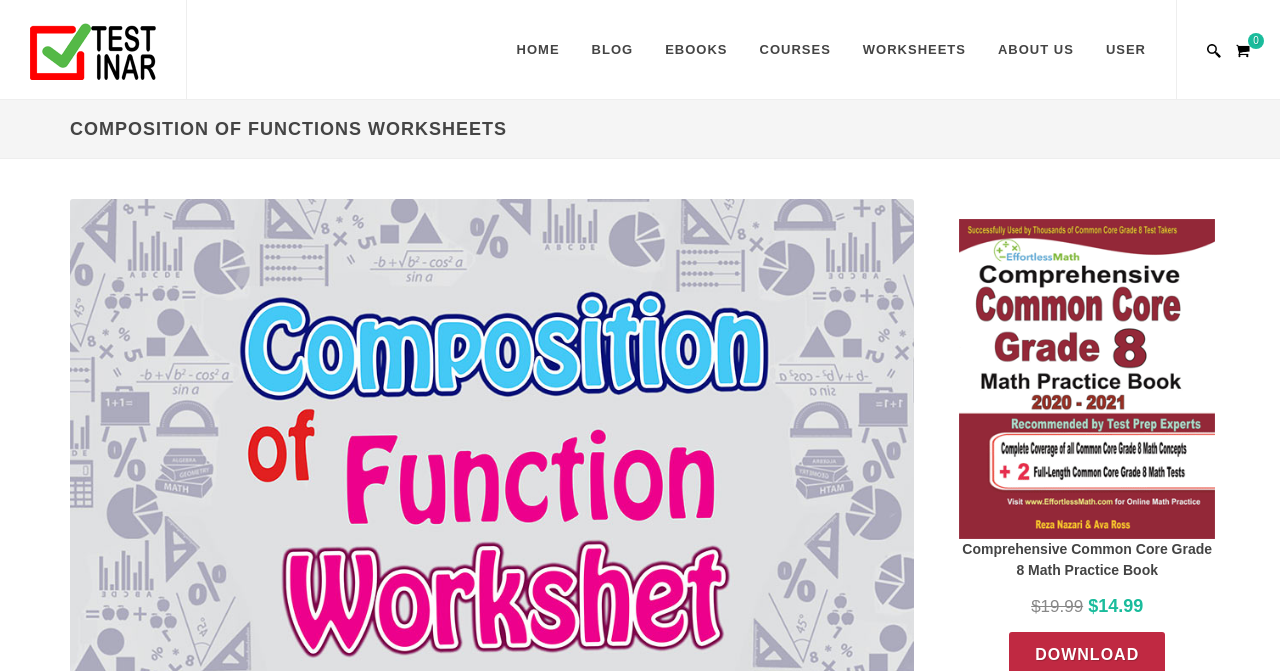Locate the bounding box coordinates of the region to be clicked to comply with the following instruction: "View the 'TASC Mathematics Formulas' image". The coordinates must be four float numbers between 0 and 1, in the form [left, top, right, bottom].

[0.079, 0.326, 0.279, 0.803]